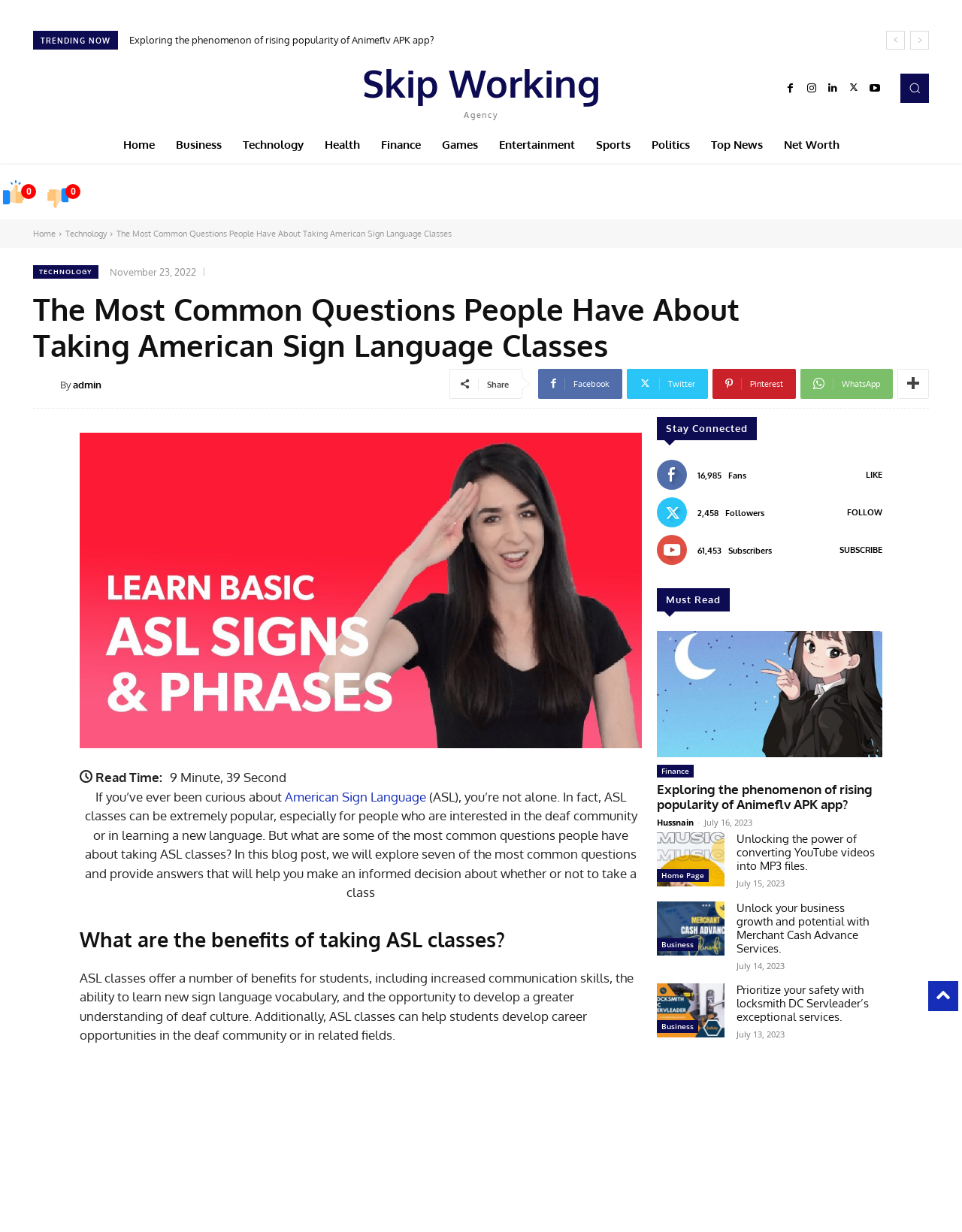Pinpoint the bounding box coordinates of the element that must be clicked to accomplish the following instruction: "Explore the most exciting matches between Inter Milan vs FC Porto". The coordinates should be in the format of four float numbers between 0 and 1, i.e., [left, top, right, bottom].

[0.134, 0.027, 0.555, 0.037]